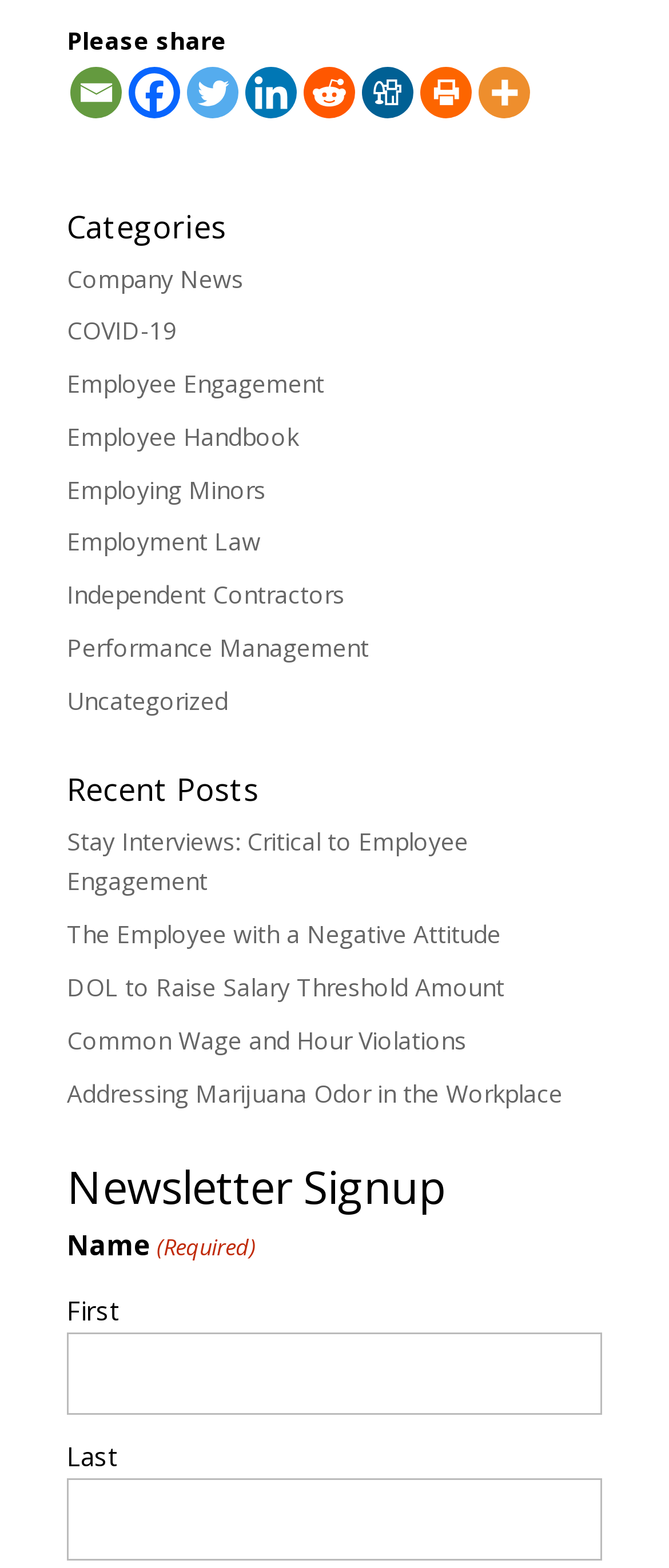Locate the bounding box coordinates of the clickable element to fulfill the following instruction: "Share on Facebook". Provide the coordinates as four float numbers between 0 and 1 in the format [left, top, right, bottom].

[0.192, 0.042, 0.269, 0.075]